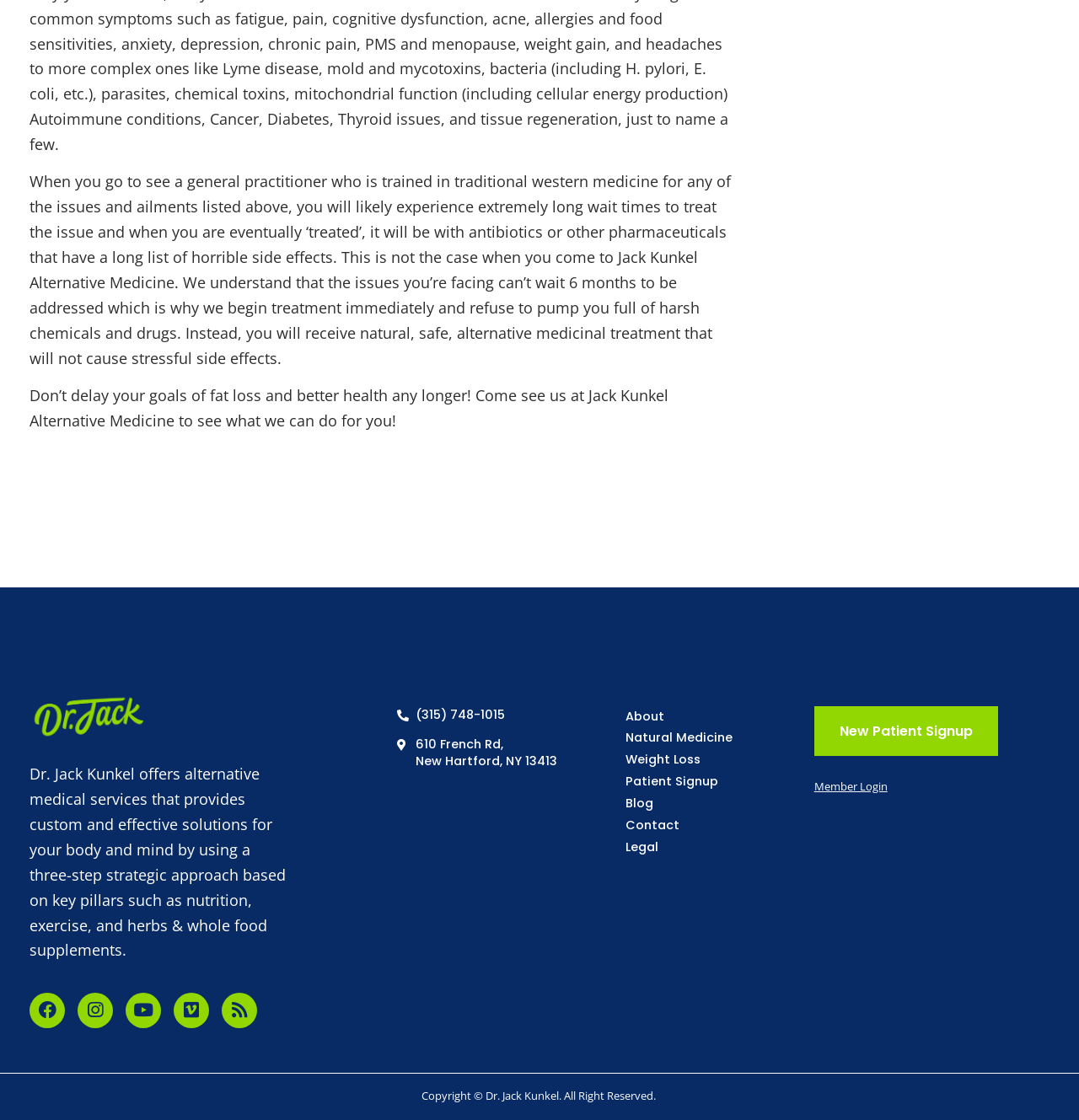Show the bounding box coordinates for the HTML element as described: "Topics".

None